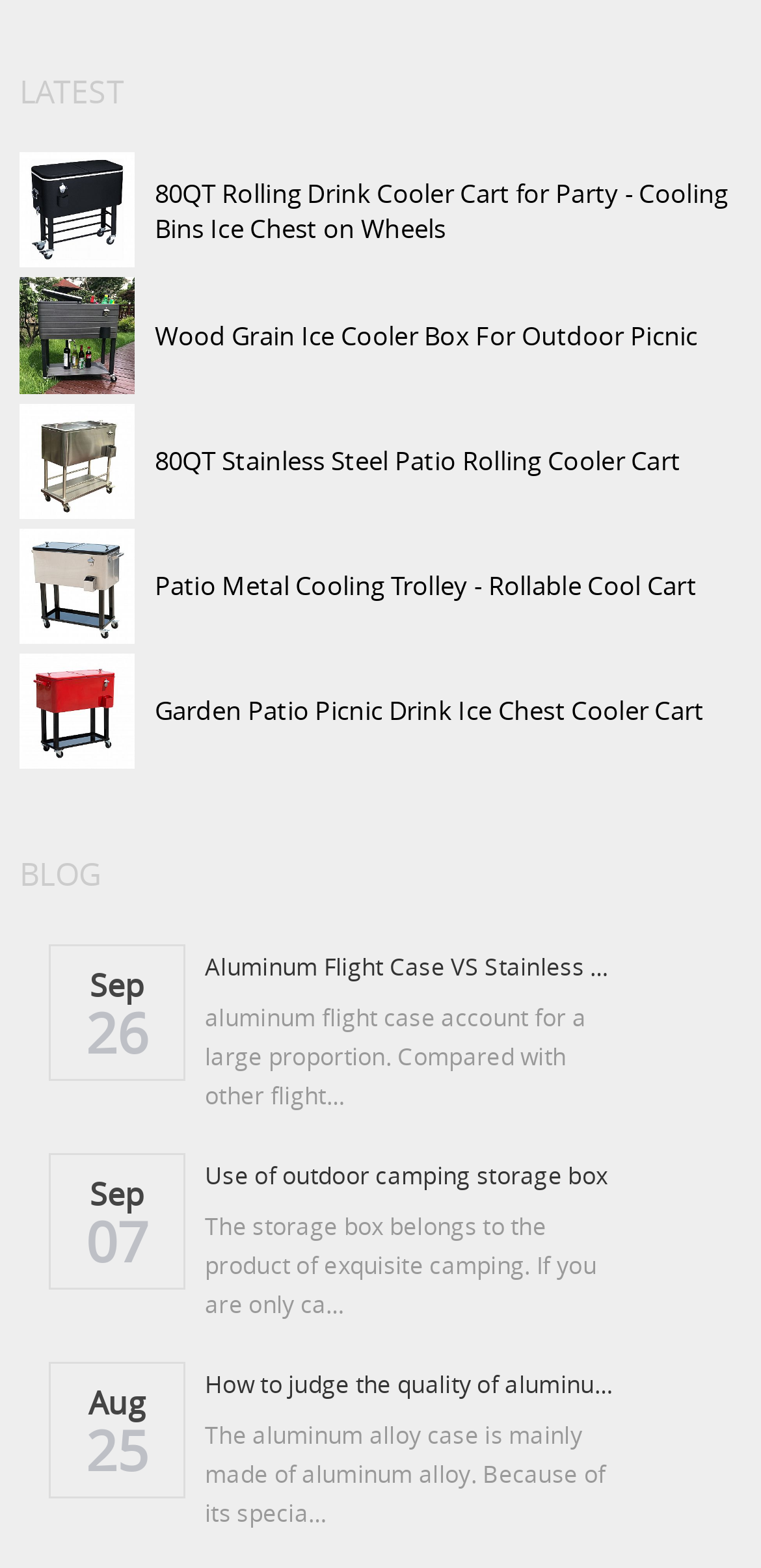What is the format of the dates shown?
Please respond to the question thoroughly and include all relevant details.

The dates shown on the page are in the format of 'Month Day', such as 'Sep 26' or 'Aug 25'. This format is used to indicate the date of the blog posts.